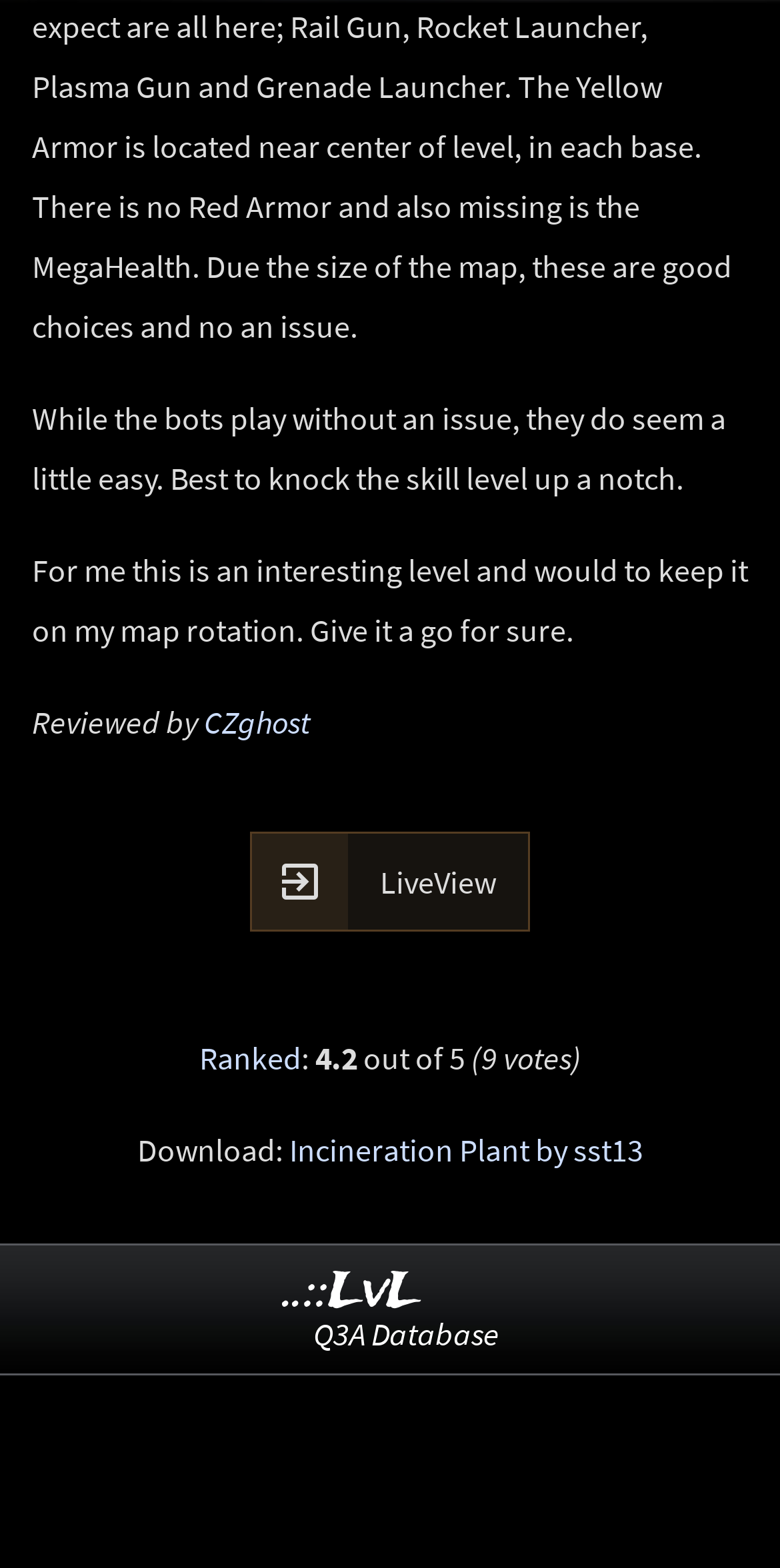What is the reviewer's username?
Using the visual information, reply with a single word or short phrase.

CZghost